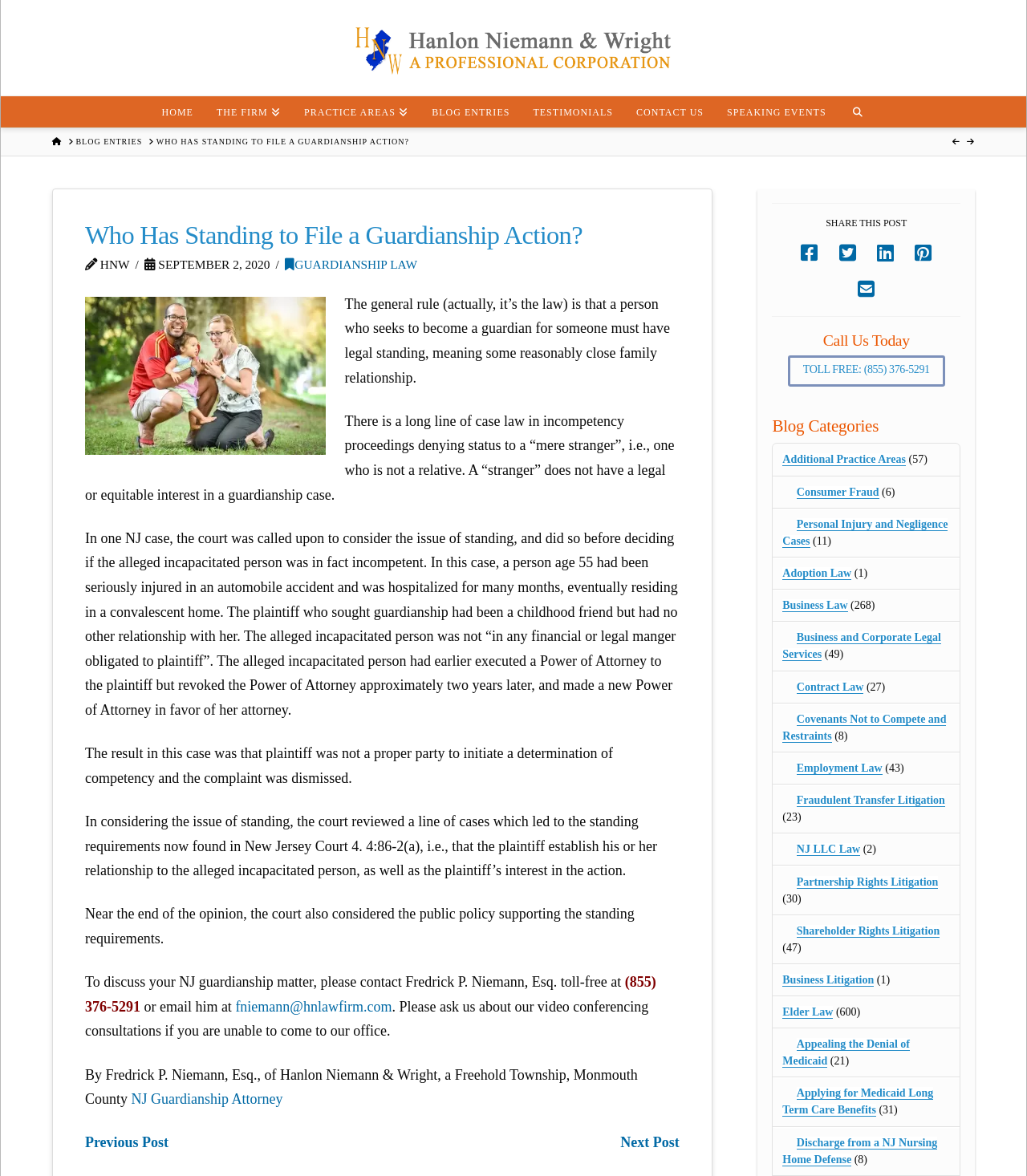Offer a detailed account of what is visible on the webpage.

This webpage is about guardianship law in New Jersey, specifically discussing who has standing to file a guardianship action. At the top of the page, there is a navigation menu with links to "HOME", "BLOG ENTRIES", "TESTIMONIALS", "CONTACT US", and "SPEAKING EVENTS". Below this menu, there is a breadcrumb navigation section with links to "HOME" and "BLOG ENTRIES", followed by the current page title "WHO HAS STANDING TO FILE A GUARDIANSHIP ACTION?".

The main content of the page is divided into several sections. The first section has a heading "Who Has Standing to File a Guardianship Action?" and an image related to guardianship. Below this, there is a paragraph of text explaining the general rule of guardianship law, followed by several more paragraphs discussing specific cases and the legal requirements for standing in a guardianship case.

To the right of the main content, there is a sidebar with links to various practice areas, including "Additional Practice Areas", "Consumer Fraud", "Personal Injury and Negligence Cases", and many others. Each link has a number in parentheses indicating the number of related articles.

At the bottom of the page, there are links to "SHARE THIS POST" and several social media platforms. There is also a call-to-action section with a heading "Call Us Today TOLL FREE: (855) 376-5291" and a link to contact the law firm. Finally, there is a section with links to various blog categories, including "Adoption Law", "Business Law", and "Elder Law", among others.